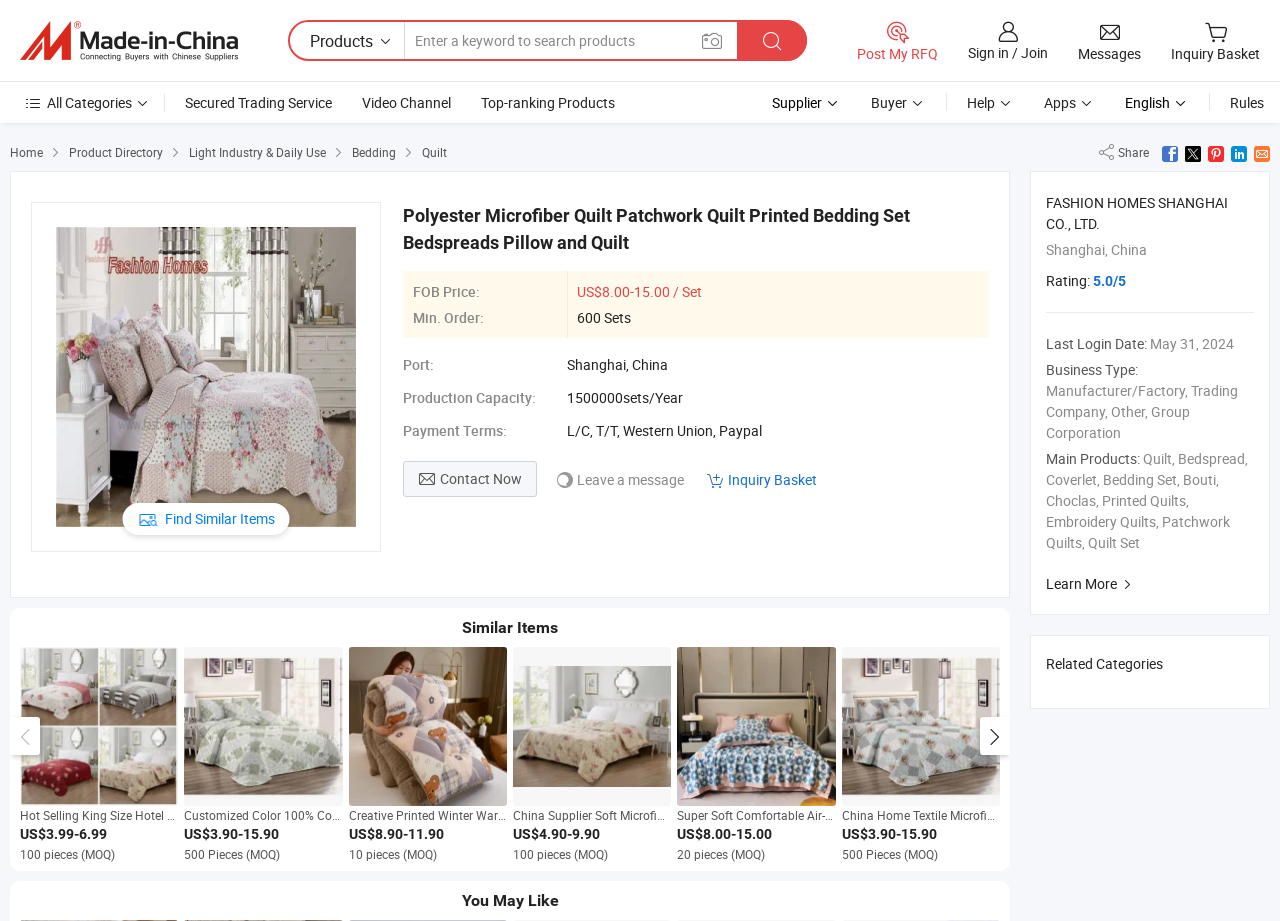Identify the bounding box coordinates of the element to click to follow this instruction: 'Contact the supplier'. Ensure the coordinates are four float values between 0 and 1, provided as [left, top, right, bottom].

[0.315, 0.501, 0.42, 0.54]